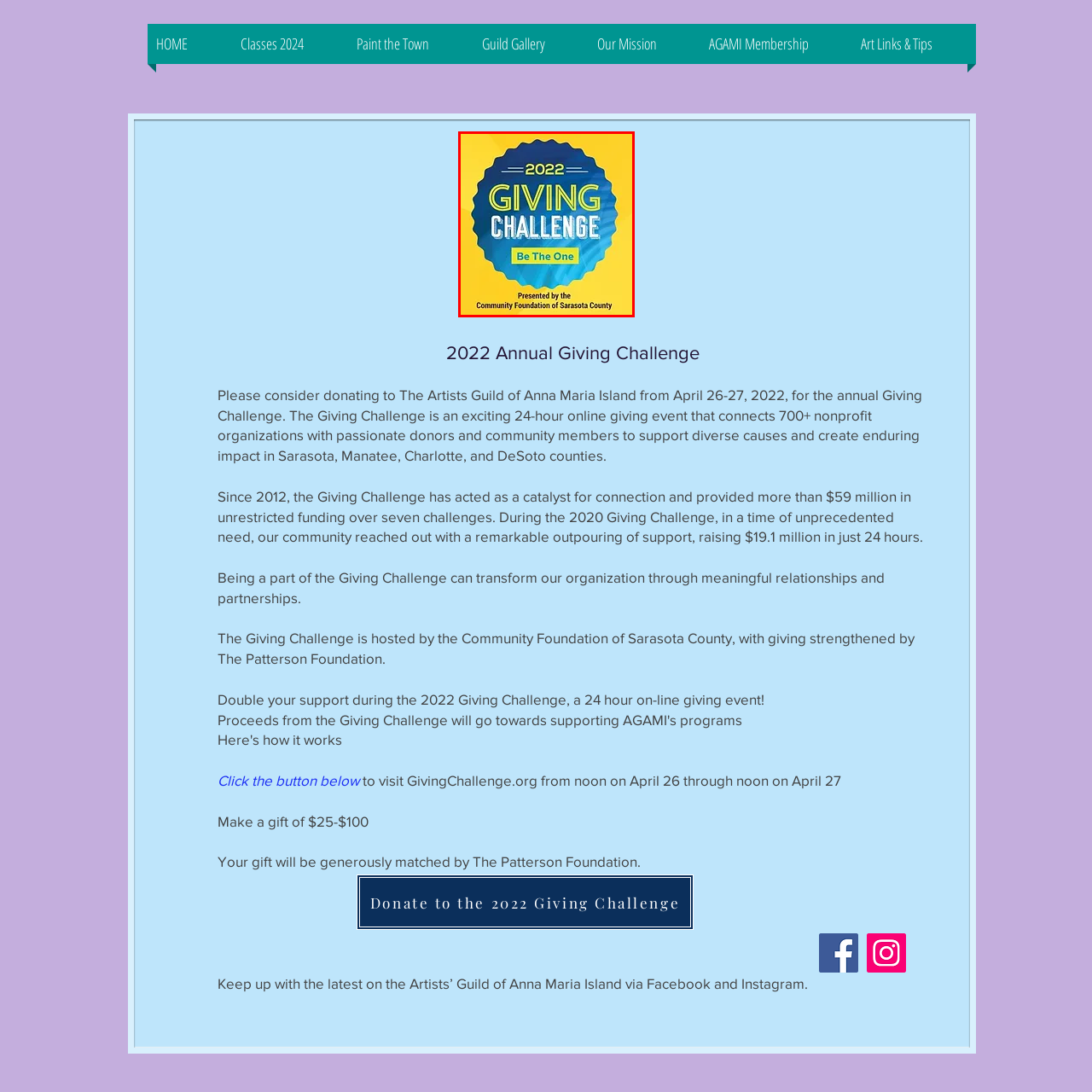Refer to the image enclosed in the red bounding box, then answer the following question in a single word or phrase: How many nonprofit organizations participate in the event?

Over 700